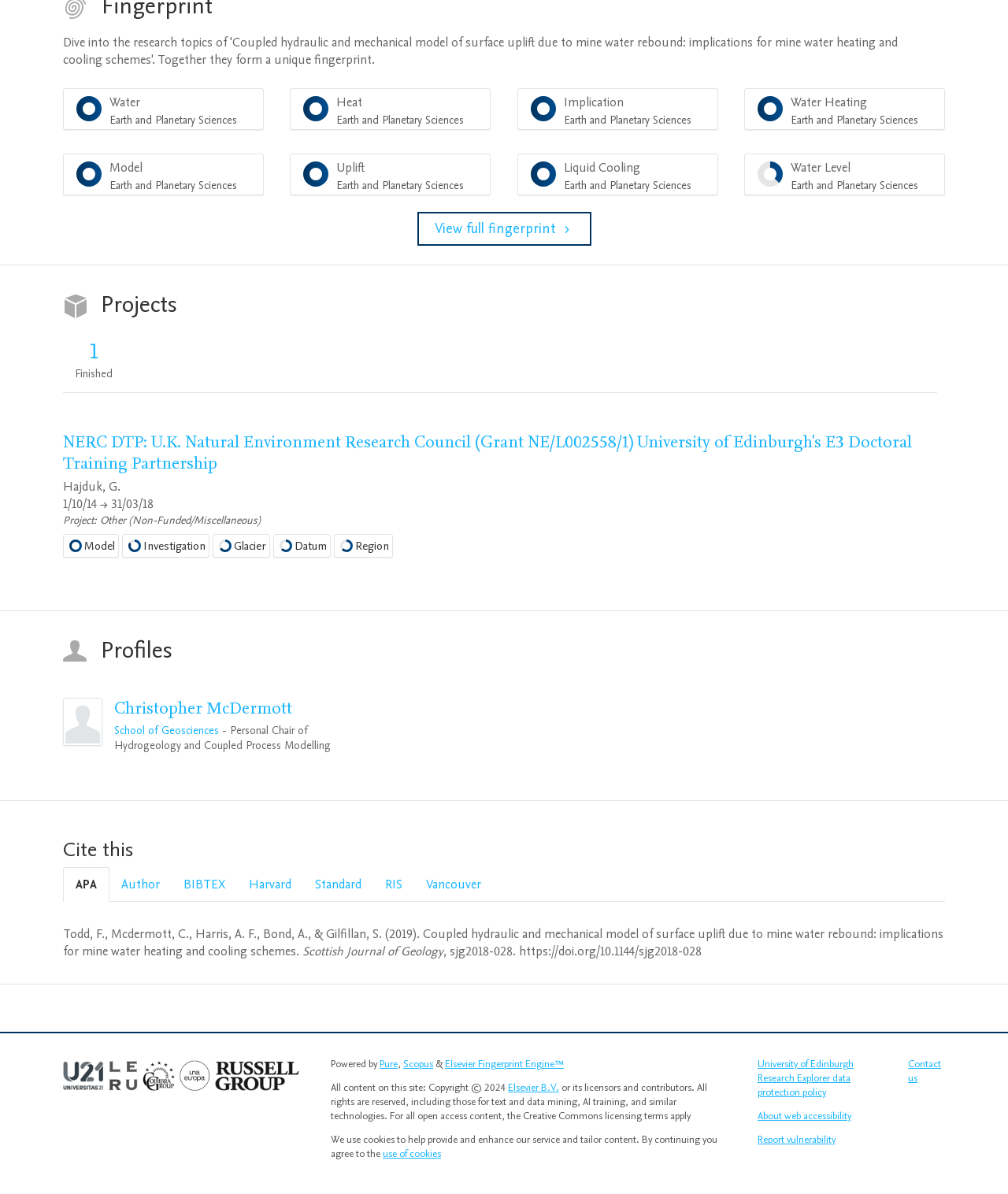What is the name of the project?
Using the information presented in the image, please offer a detailed response to the question.

The name of the project can be found in the heading 'NERC DTP: U.K. Natural Environment Research Council (Grant NE/L002558/1) University of Edinburgh's E3 Doctoral Training Partnership' which is located in the section 'Projects'.